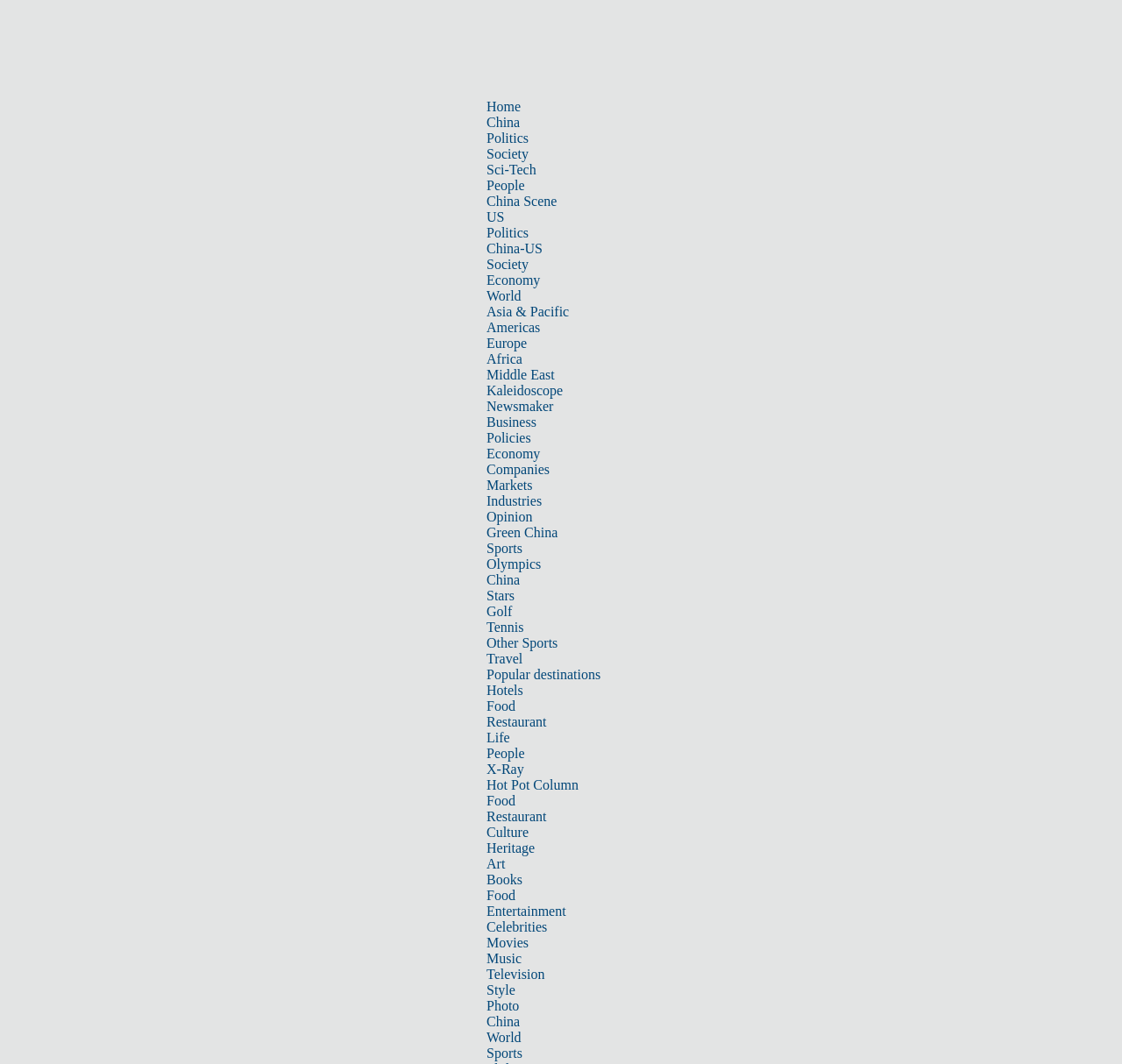Determine the bounding box coordinates for the clickable element to execute this instruction: "Explore the 'Travel' section". Provide the coordinates as four float numbers between 0 and 1, i.e., [left, top, right, bottom].

[0.434, 0.612, 0.466, 0.626]